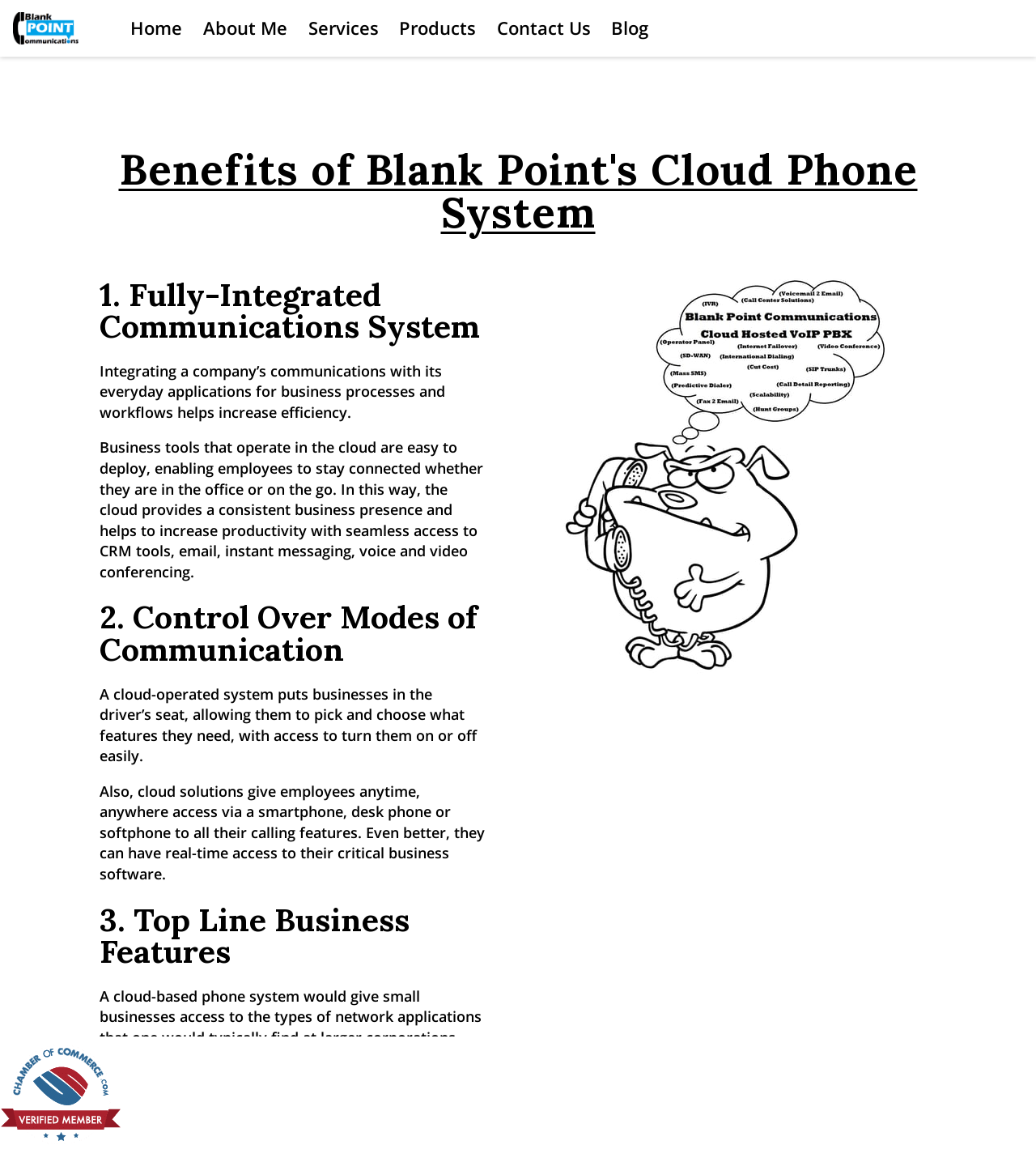What is the company name mentioned on the webpage?
Using the image, elaborate on the answer with as much detail as possible.

The company name is mentioned as a link on the top left corner of the webpage, and it is also displayed as an image with the same name. This suggests that the webpage is related to Blank Point Communications.